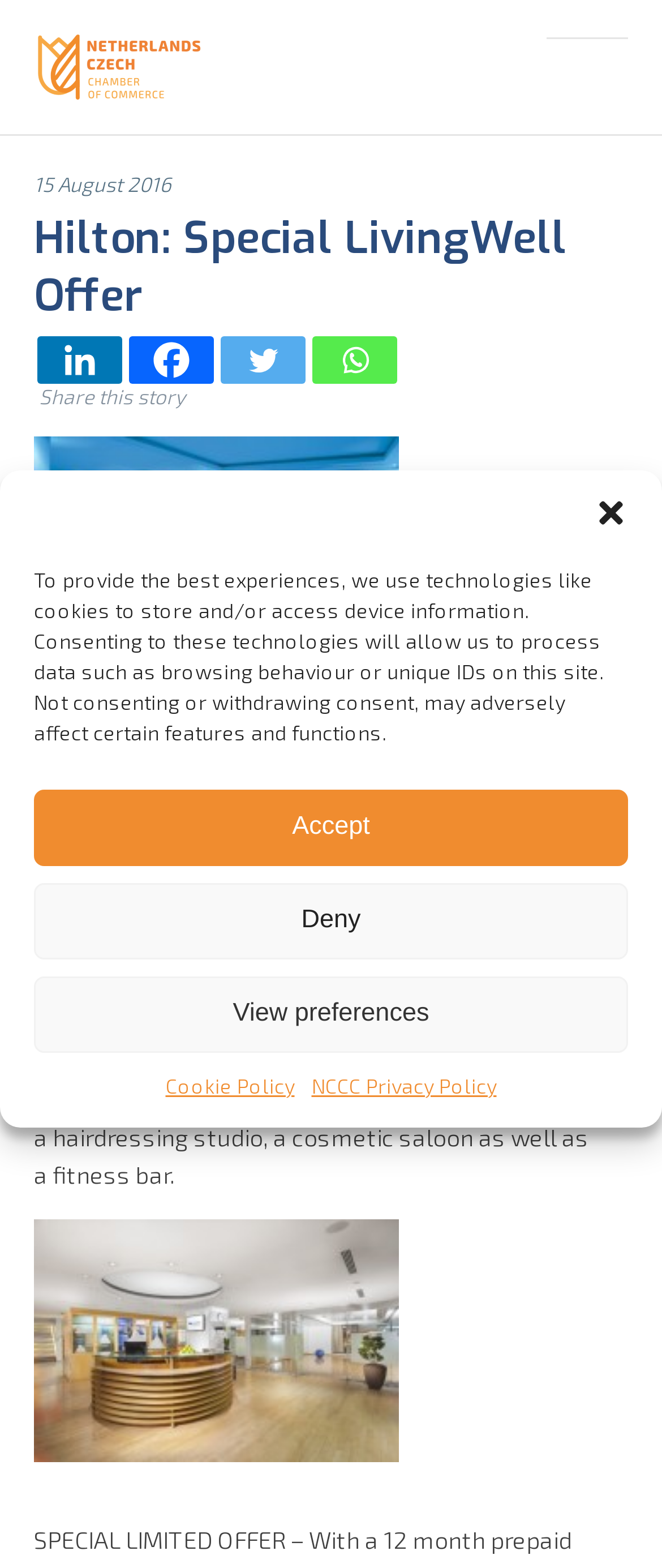Pinpoint the bounding box coordinates of the element that must be clicked to accomplish the following instruction: "View the image of 92_Hilton_LivingWell_2". The coordinates should be in the format of four float numbers between 0 and 1, i.e., [left, top, right, bottom].

[0.051, 0.278, 0.603, 0.433]